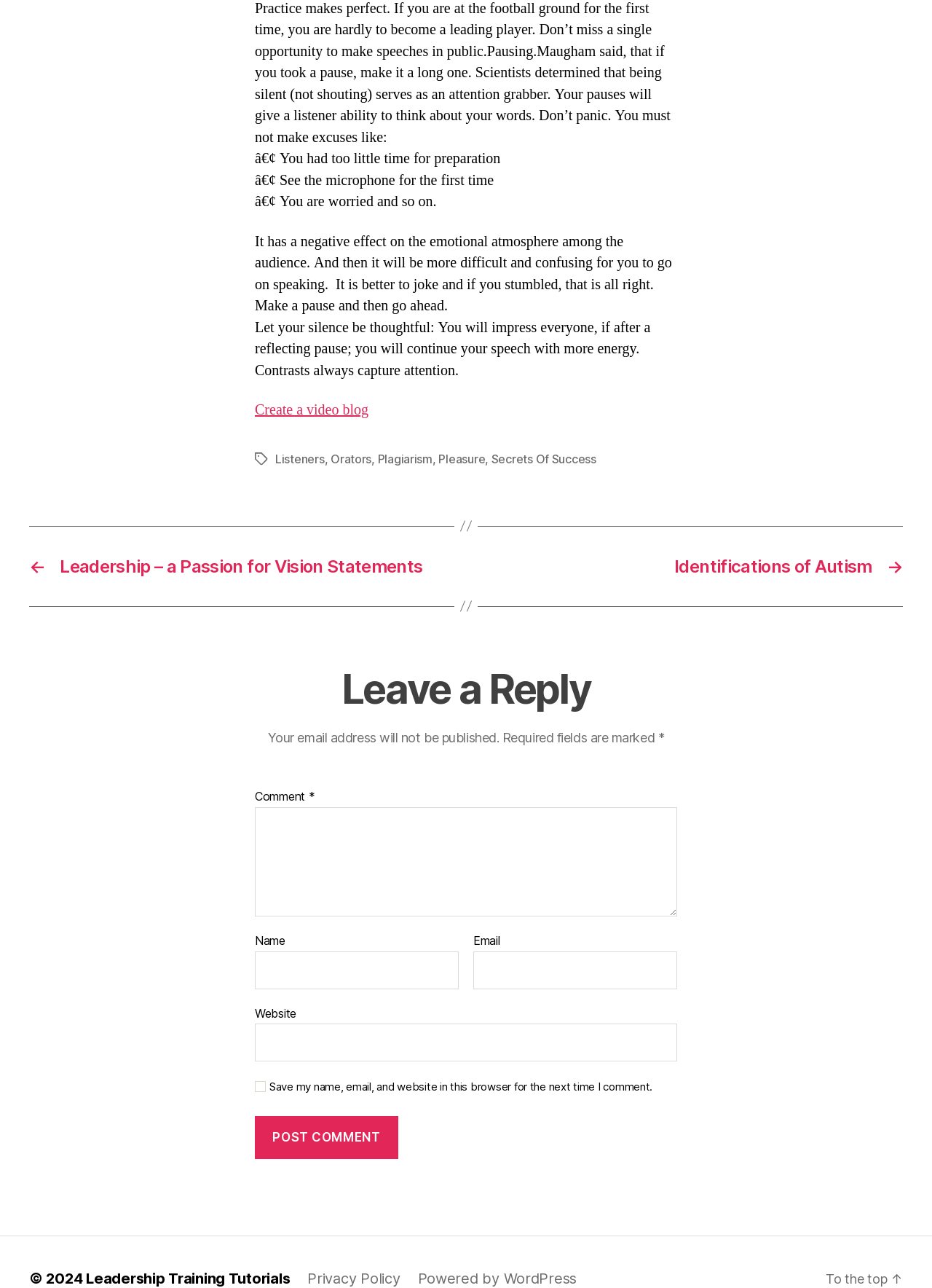Bounding box coordinates are specified in the format (top-left x, top-left y, bottom-right x, bottom-right y). All values are floating point numbers bounded between 0 and 1. Please provide the bounding box coordinate of the region this sentence describes: Privacy Policy

[0.33, 0.986, 0.429, 0.999]